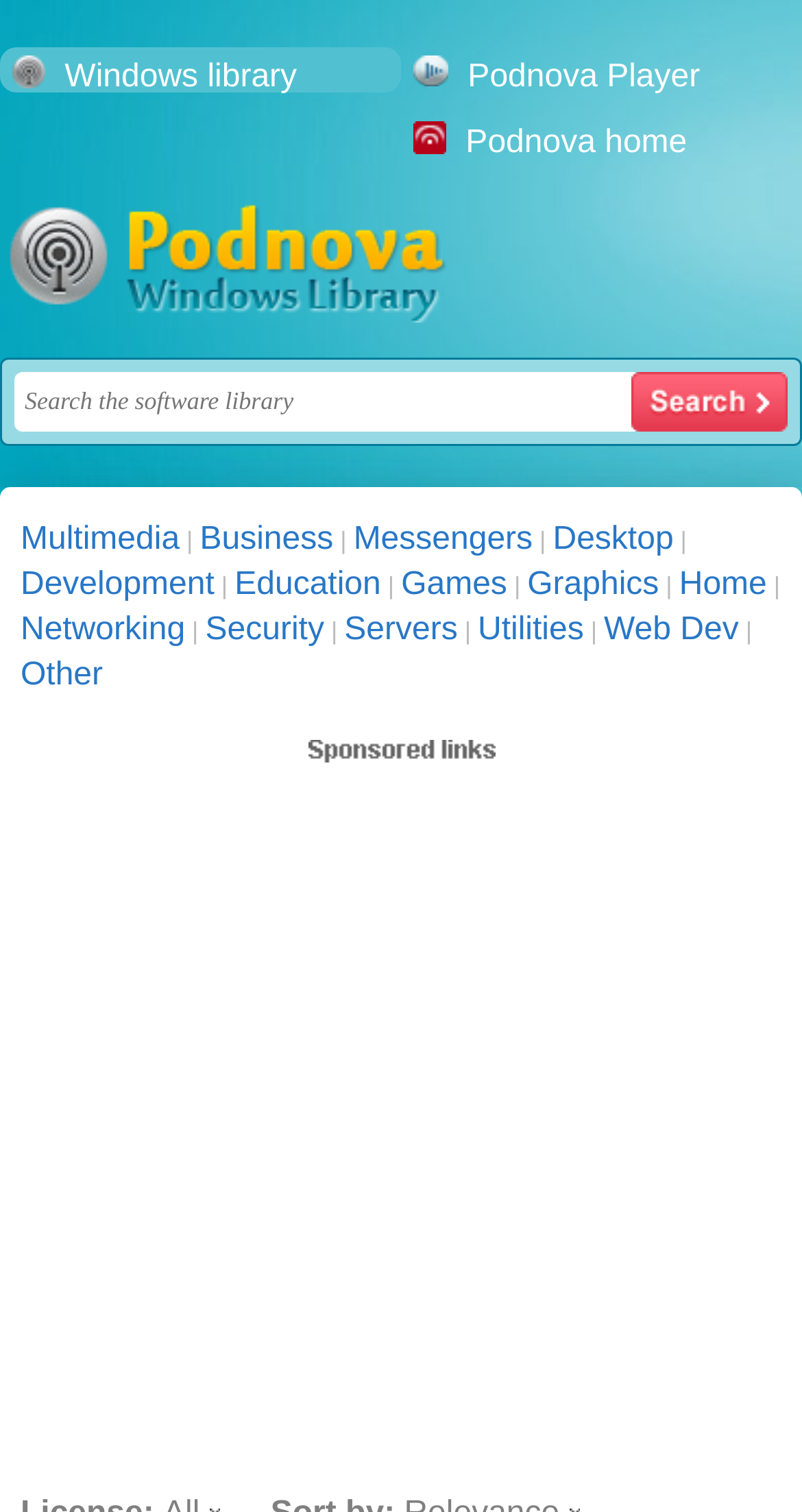What is the name of the library?
Provide a detailed and extensive answer to the question.

The webpage has a link labeled 'Podnova Windows Library' at the top, which suggests that this is the name of the library.